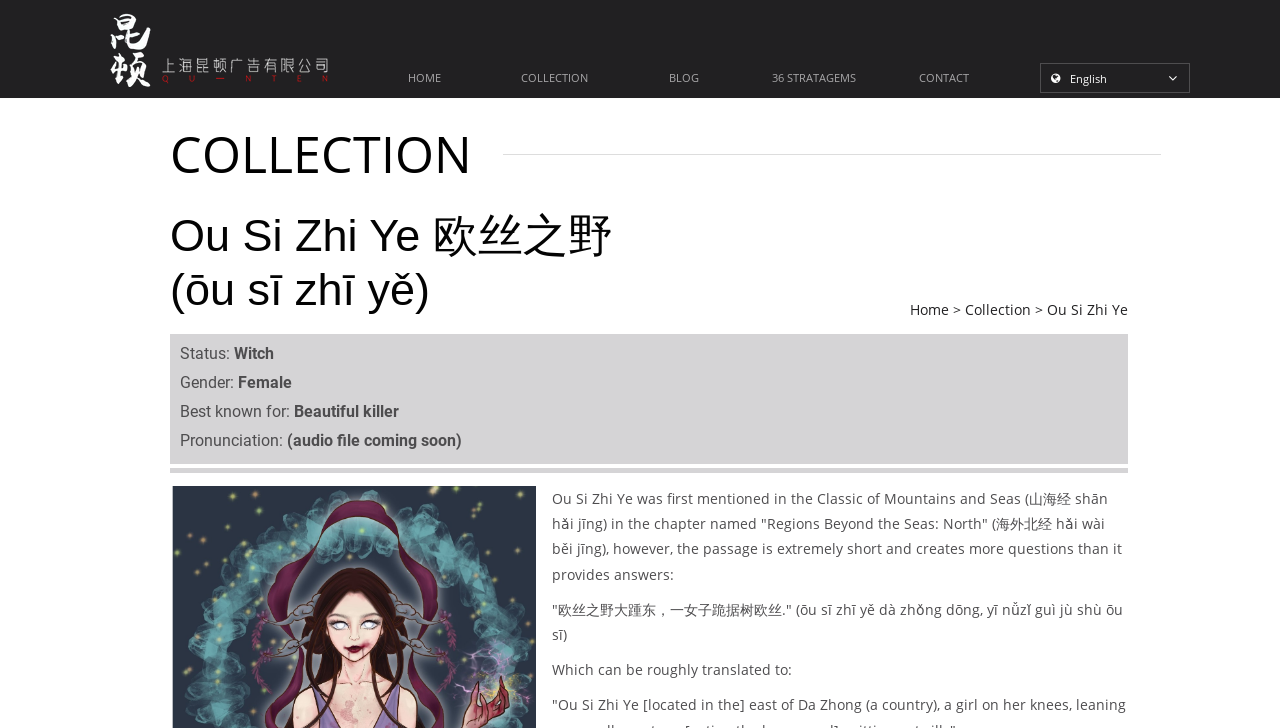Please use the details from the image to answer the following question comprehensively:
What is Ou Si Zhi Ye's status?

According to the webpage, Ou Si Zhi Ye's status is mentioned as 'Witch' in the heading section, which provides information about her characteristics.